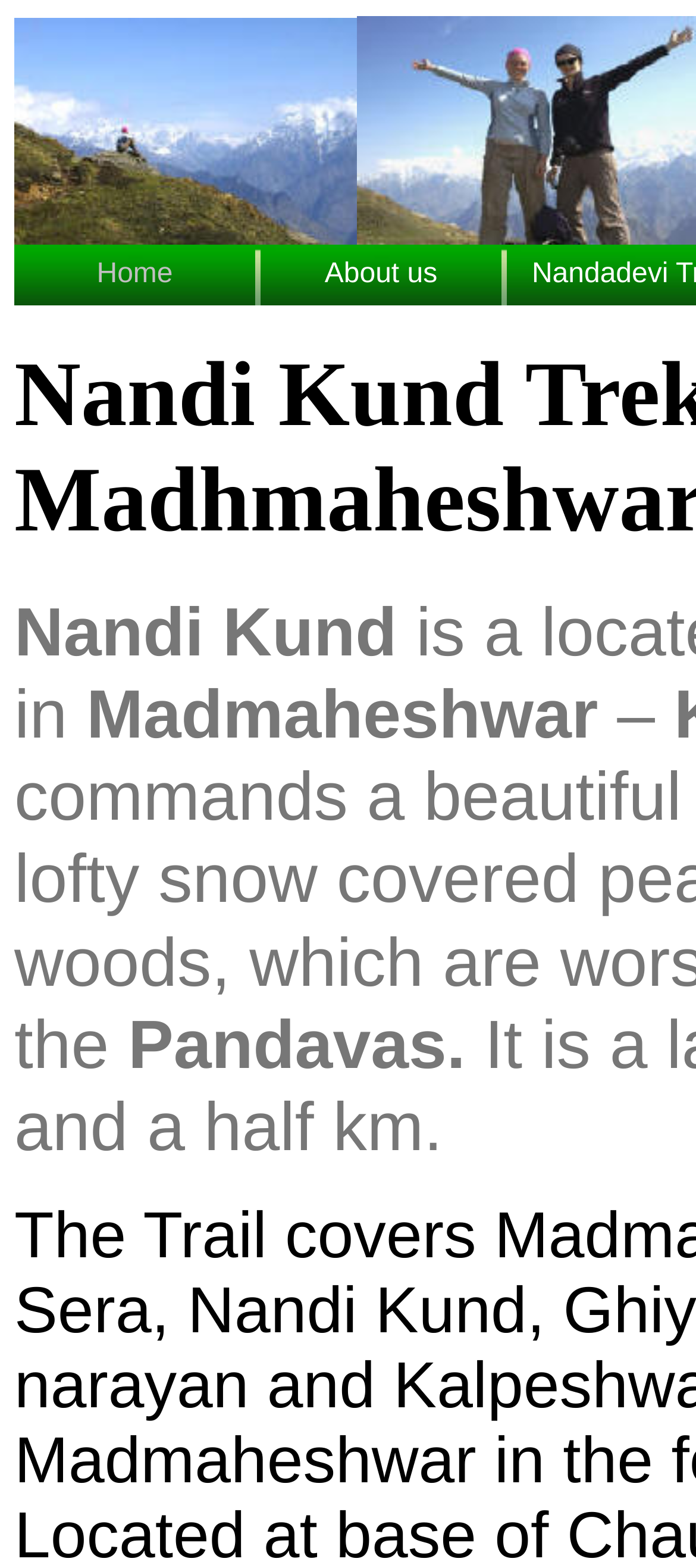What is the text next to 'Madmaheshwar'?
Refer to the screenshot and respond with a concise word or phrase.

-